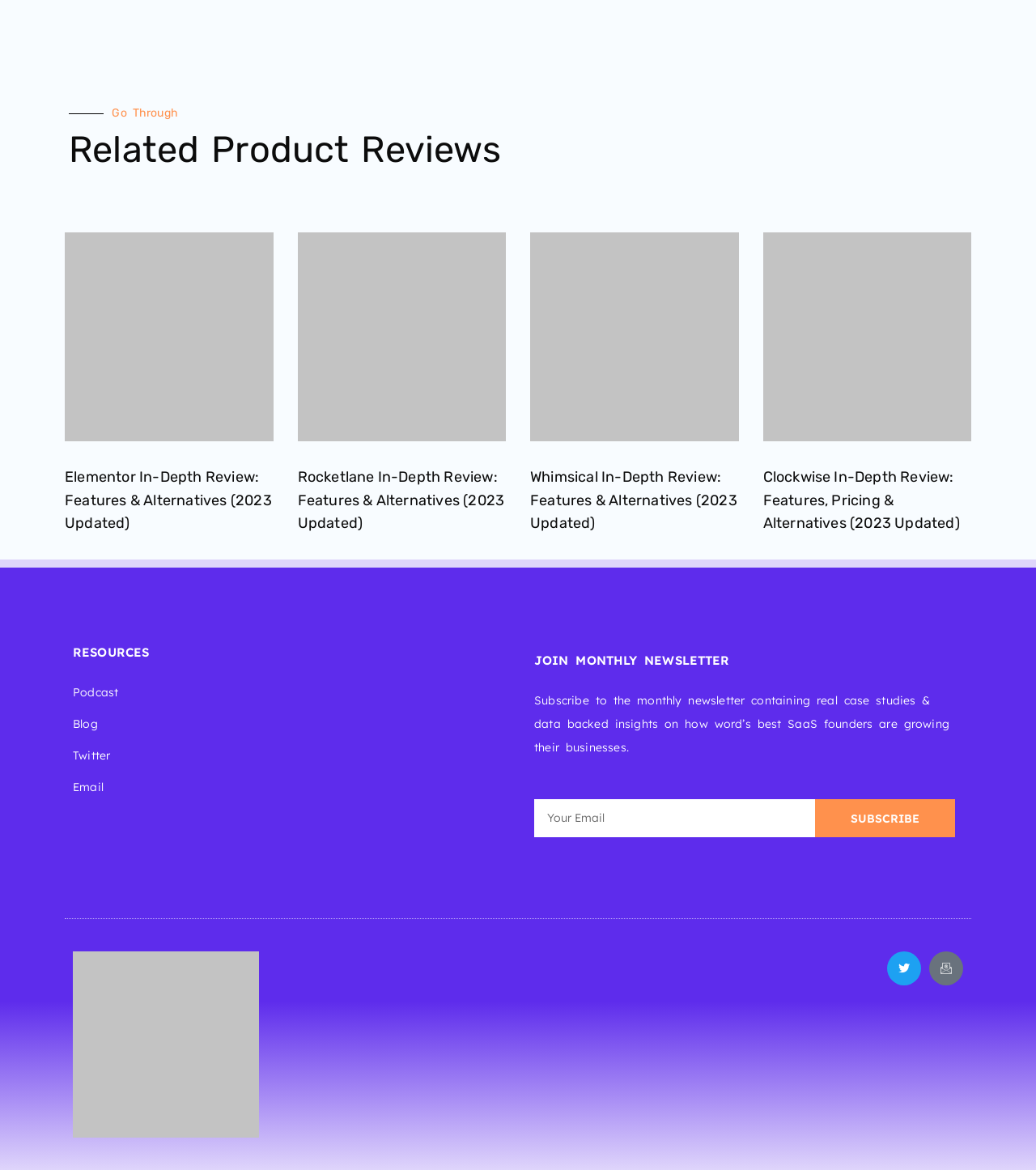Bounding box coordinates are specified in the format (top-left x, top-left y, bottom-right x, bottom-right y). All values are floating point numbers bounded between 0 and 1. Please provide the bounding box coordinate of the region this sentence describes: Subscribe

[0.786, 0.683, 0.922, 0.716]